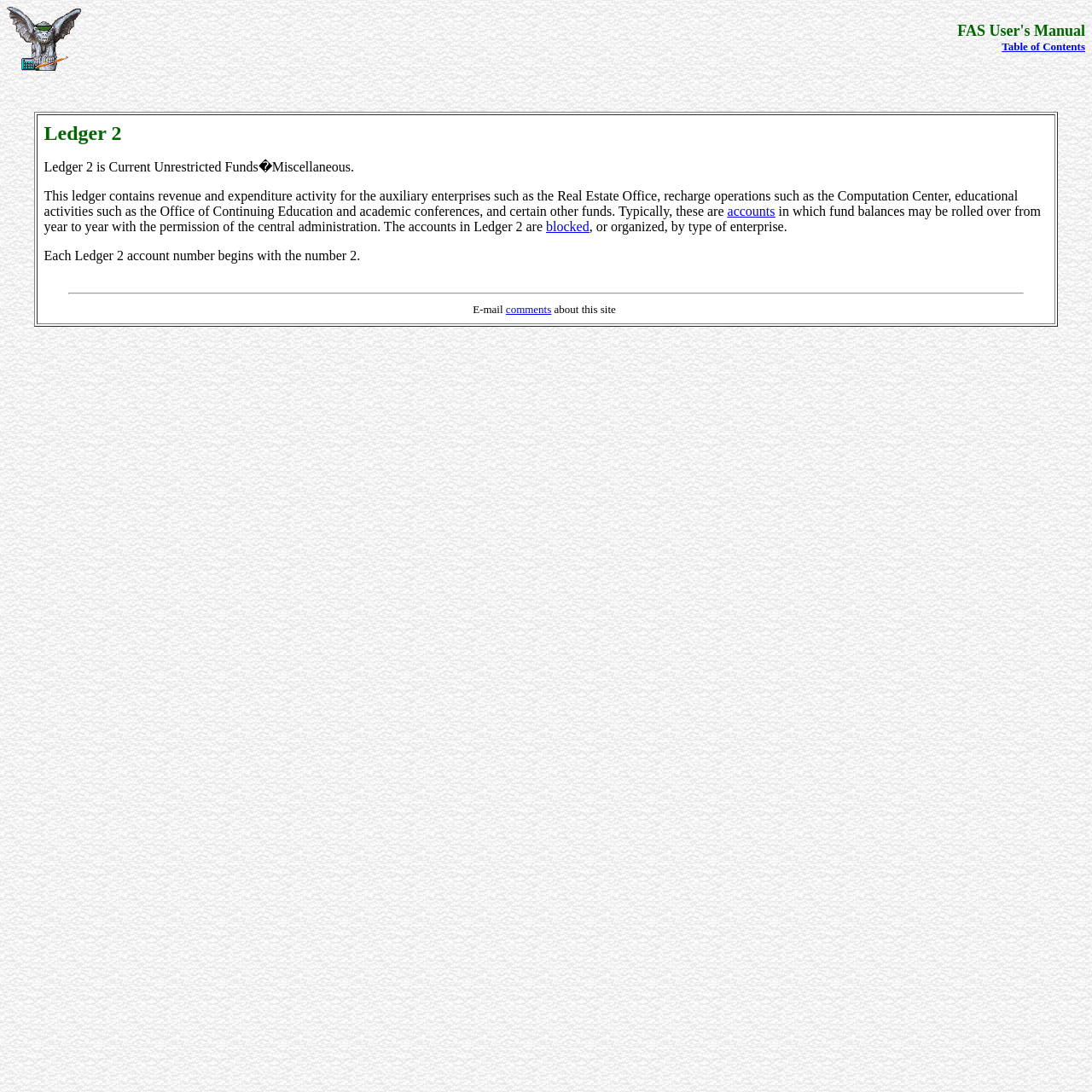Answer succinctly with a single word or phrase:
What is the name of the ledger described on this page?

Ledger 2